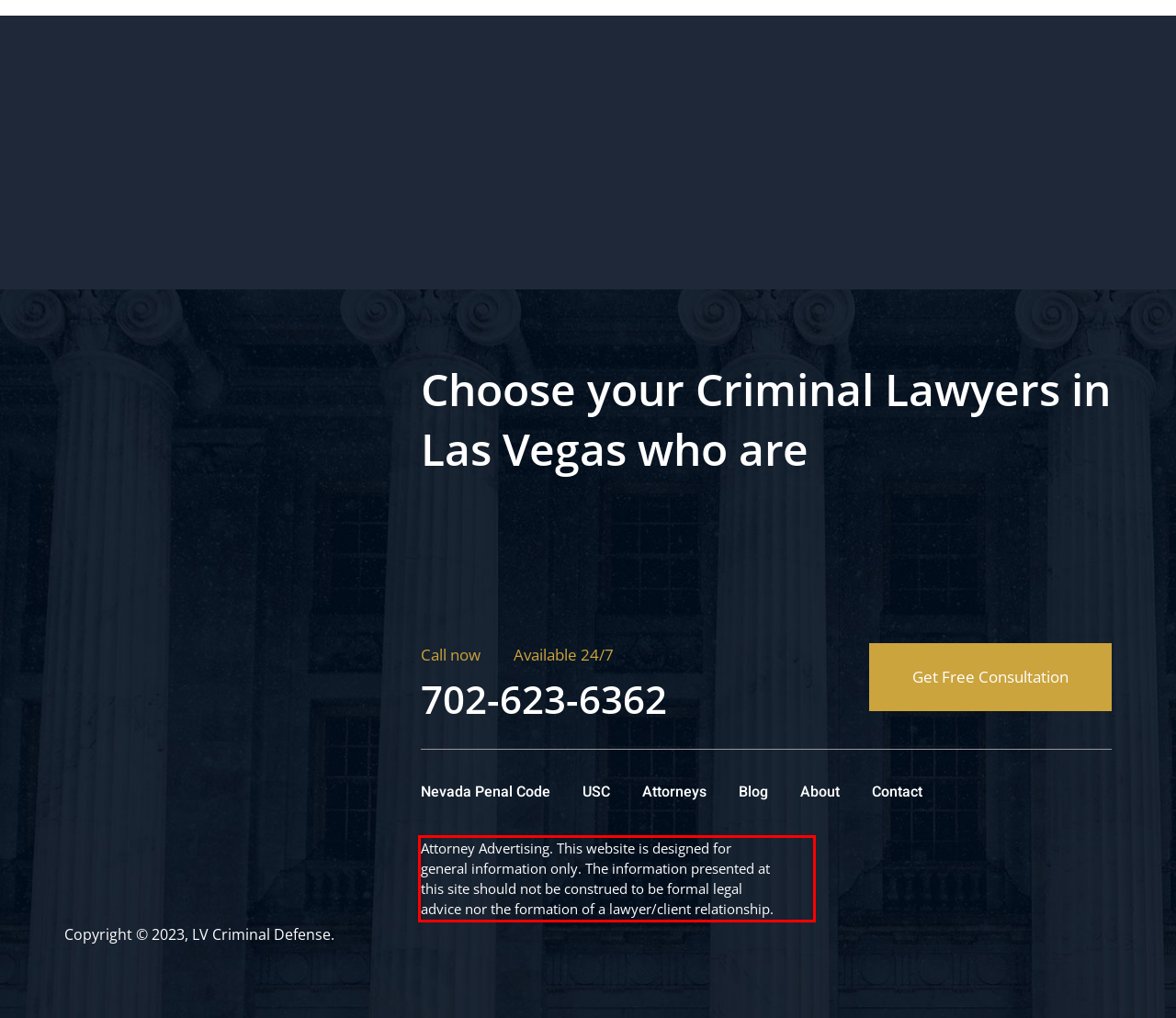You are looking at a screenshot of a webpage with a red rectangle bounding box. Use OCR to identify and extract the text content found inside this red bounding box.

Attorney Advertising. This website is designed for general information only. The information presented at this site should not be construed to be formal legal advice nor the formation of a lawyer/client relationship.